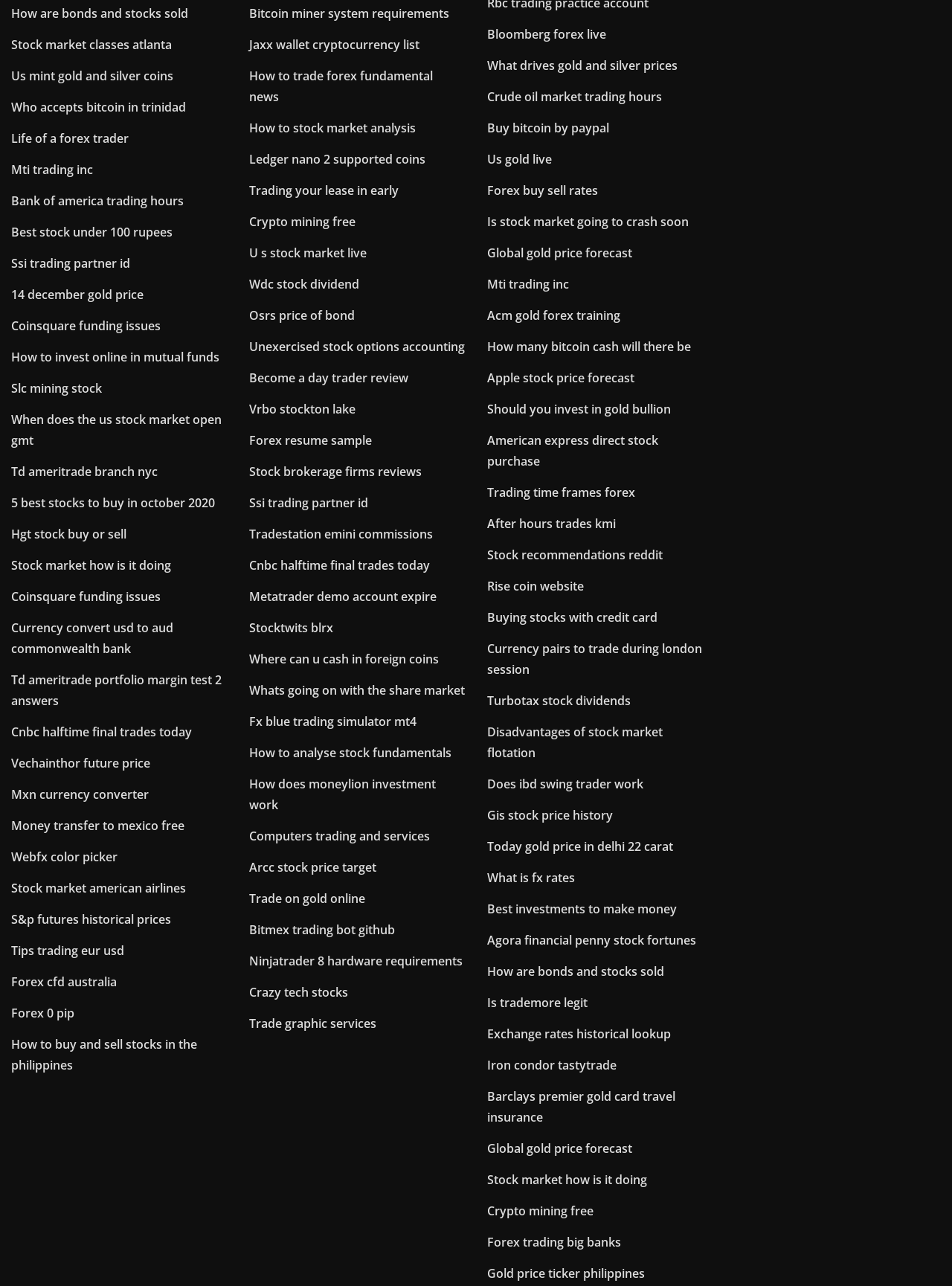Show the bounding box coordinates of the element that should be clicked to complete the task: "Click on 'How are bonds and stocks sold'".

[0.012, 0.004, 0.198, 0.017]